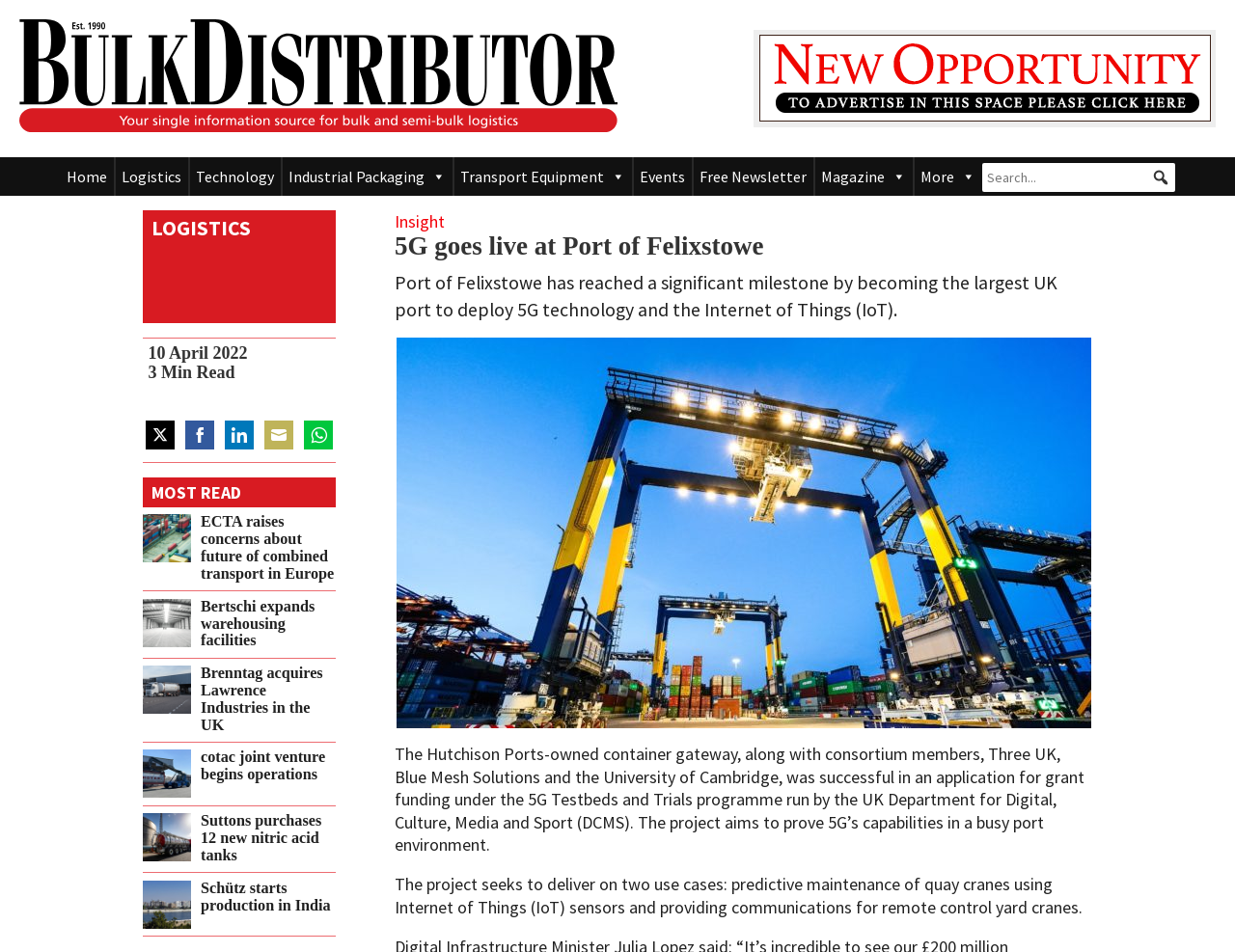Identify the coordinates of the bounding box for the element that must be clicked to accomplish the instruction: "Click on the 'More' button".

[0.74, 0.165, 0.795, 0.205]